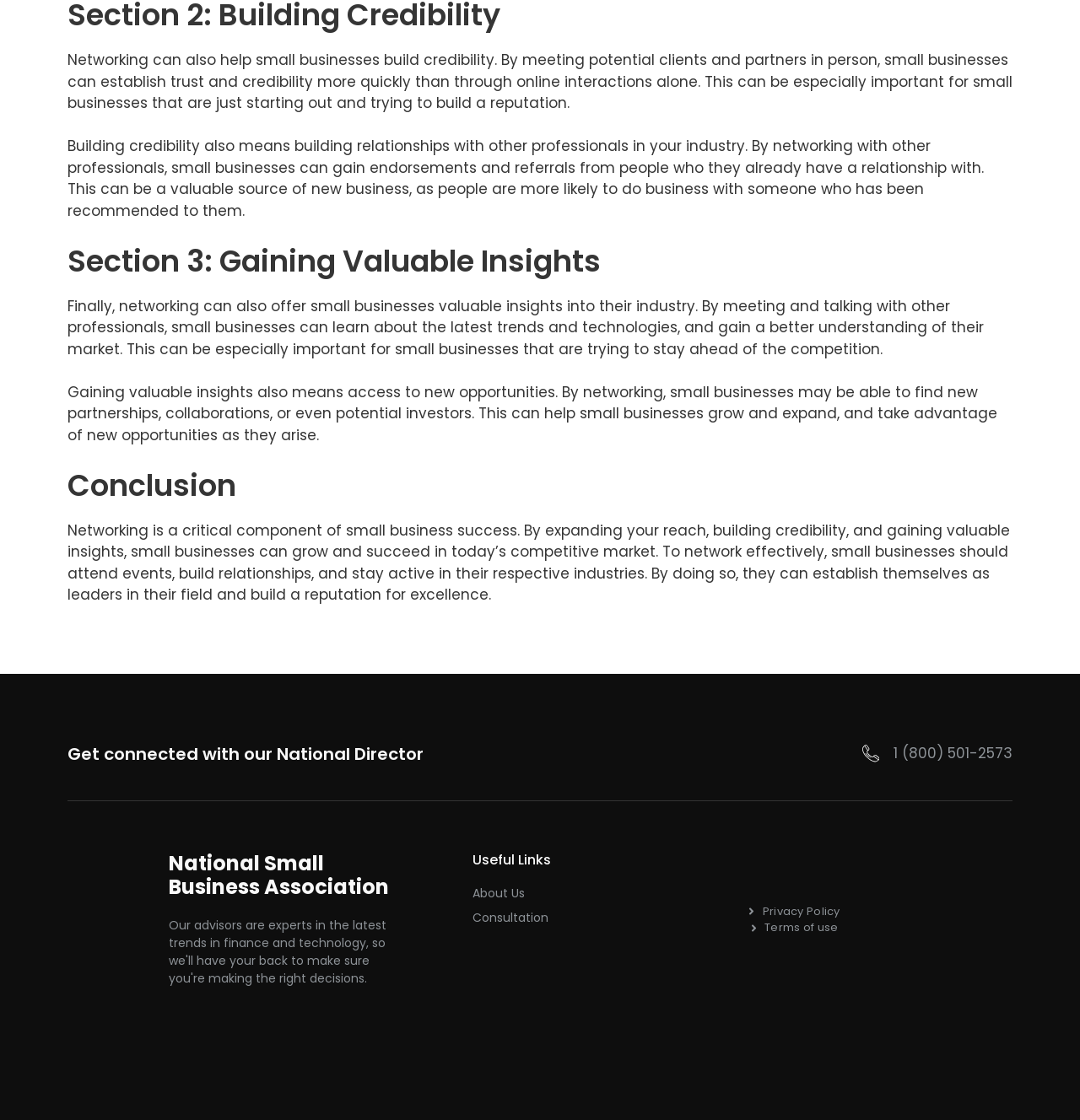Give a succinct answer to this question in a single word or phrase: 
What is the main topic of this webpage?

Networking for small businesses